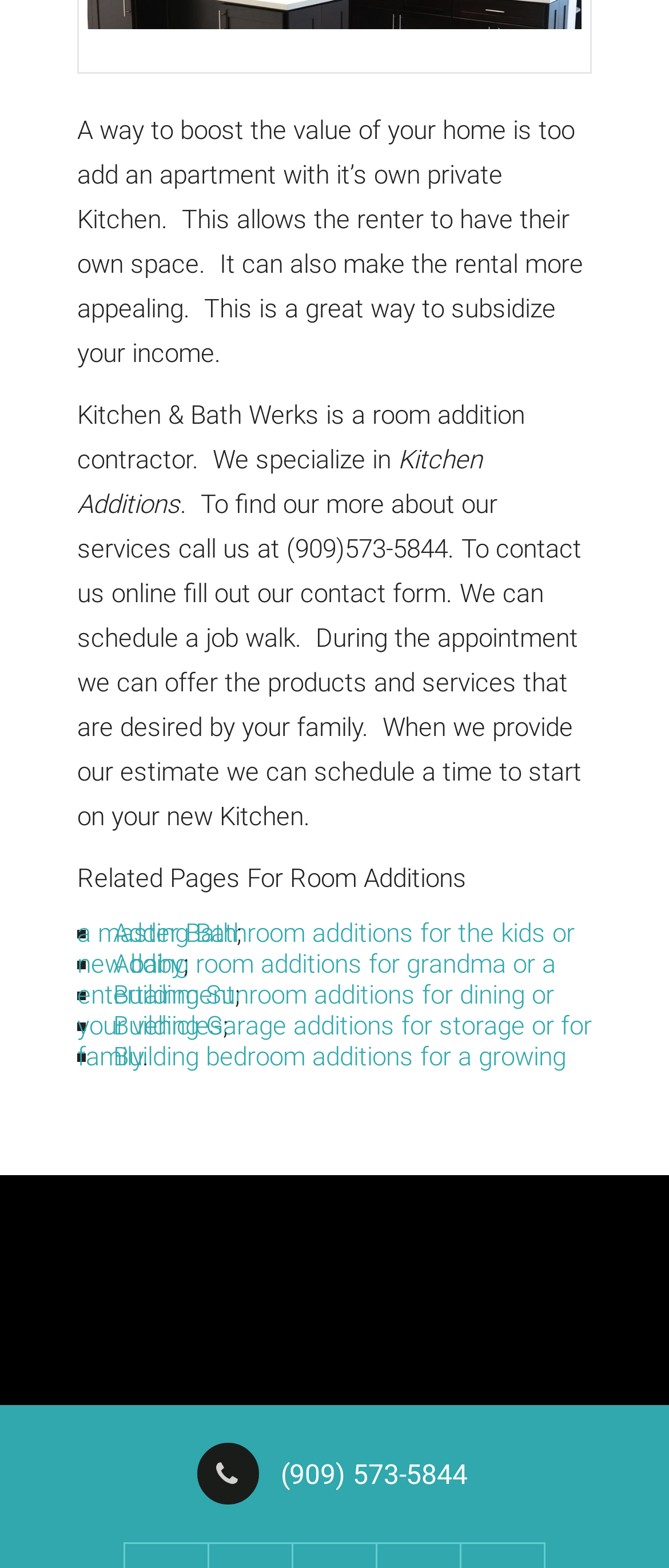What are the types of room additions mentioned on the webpage?
Can you give a detailed and elaborate answer to the question?

The types of room additions mentioned on the webpage can be found in the list of related pages, where it is mentioned as 'Adding Bathroom additions for the kids or a master Bath', 'Building Sunroom additions for dining or entertainment', 'Building Garage additions for storage or for your vehicles', and 'Building bedroom additions for a growing family'.